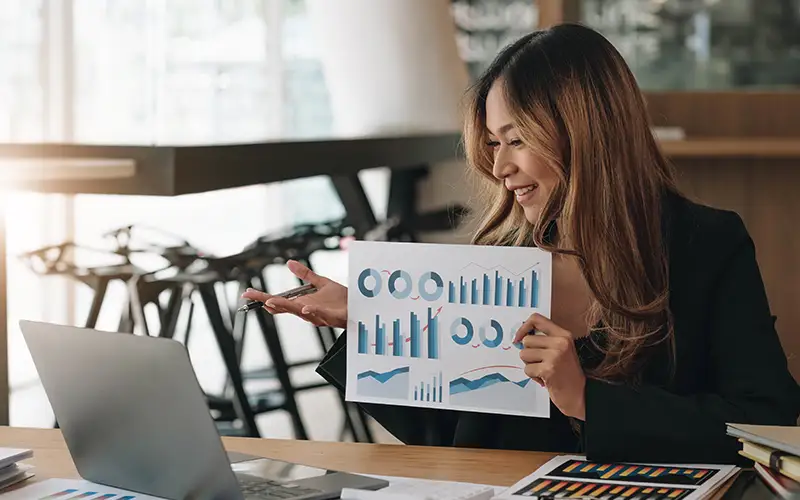What is the background of the scene?
Look at the image and respond to the question as thoroughly as possible.

The caption describes the background of the scene as a tastefully designed workspace, emphasizing a collaborative and dynamic environment ideal for digital marketing discussions, which suggests that the background is a modern and well-designed office space.